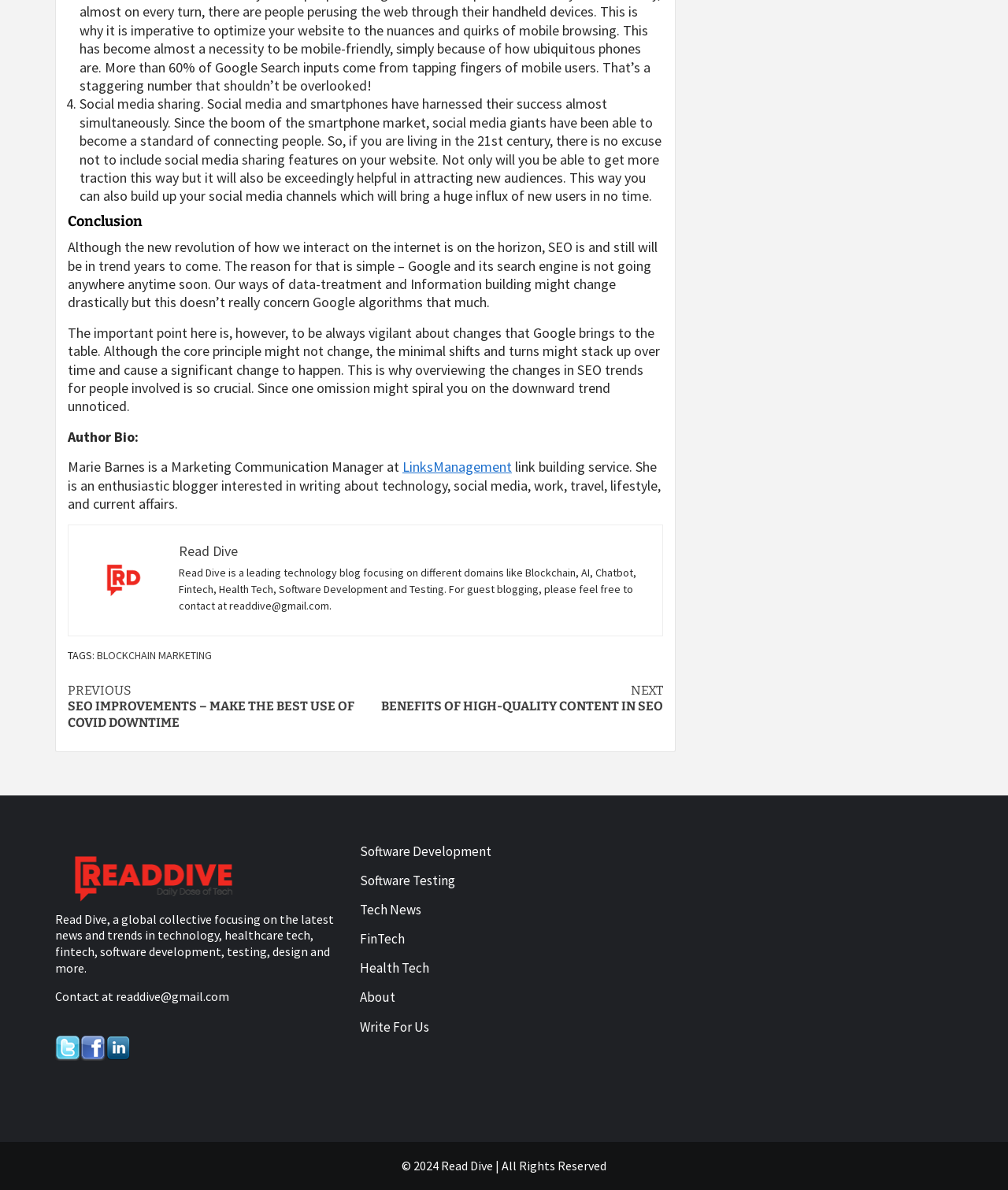Determine the bounding box coordinates of the region that needs to be clicked to achieve the task: "Read the author bio".

[0.067, 0.385, 0.399, 0.4]